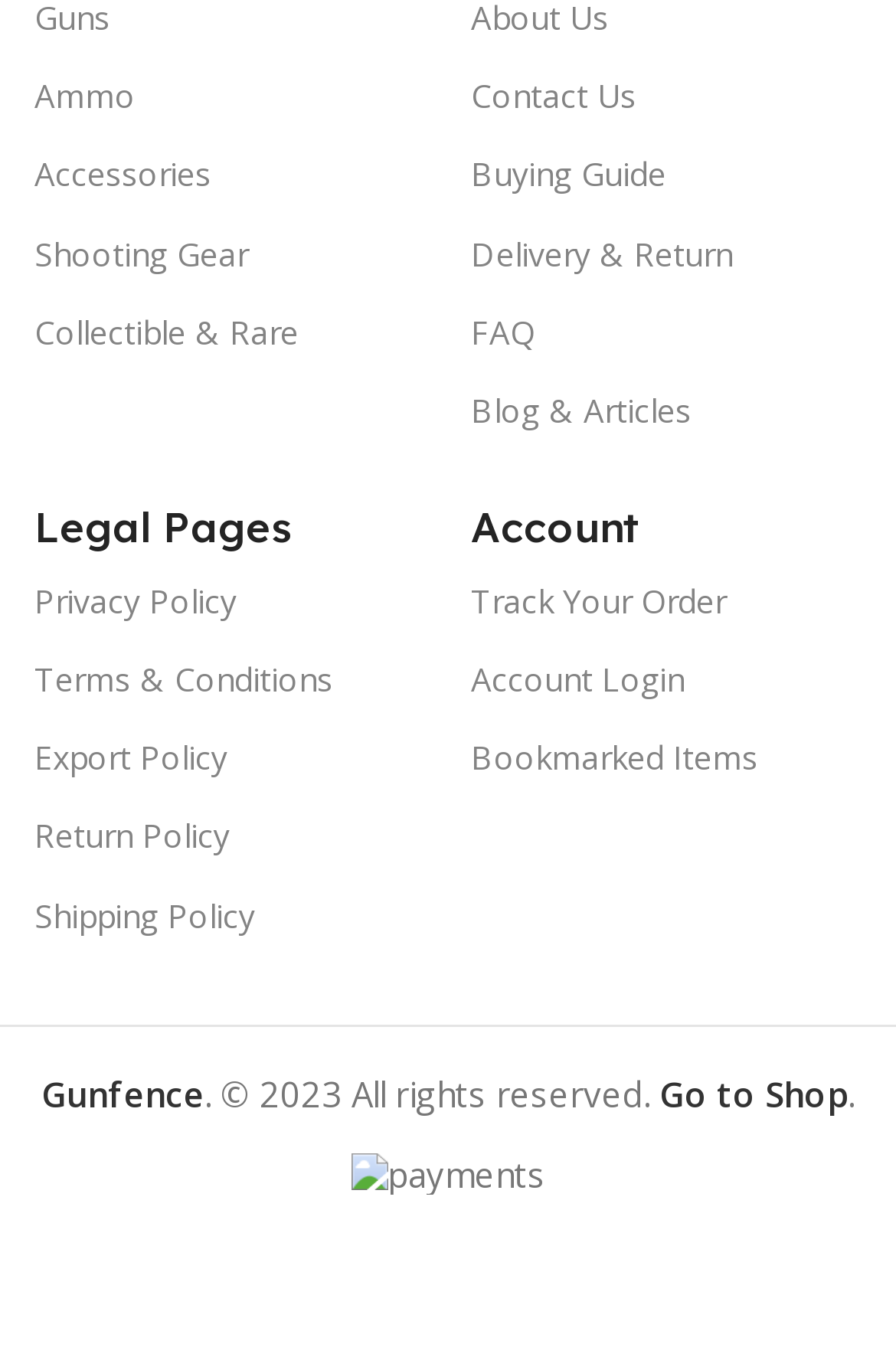Examine the image carefully and respond to the question with a detailed answer: 
What is the purpose of the 'Go to Shop' button?

The 'Go to Shop' button is likely a call-to-action that allows users to navigate to the shop section of the website, where they can browse and purchase products.